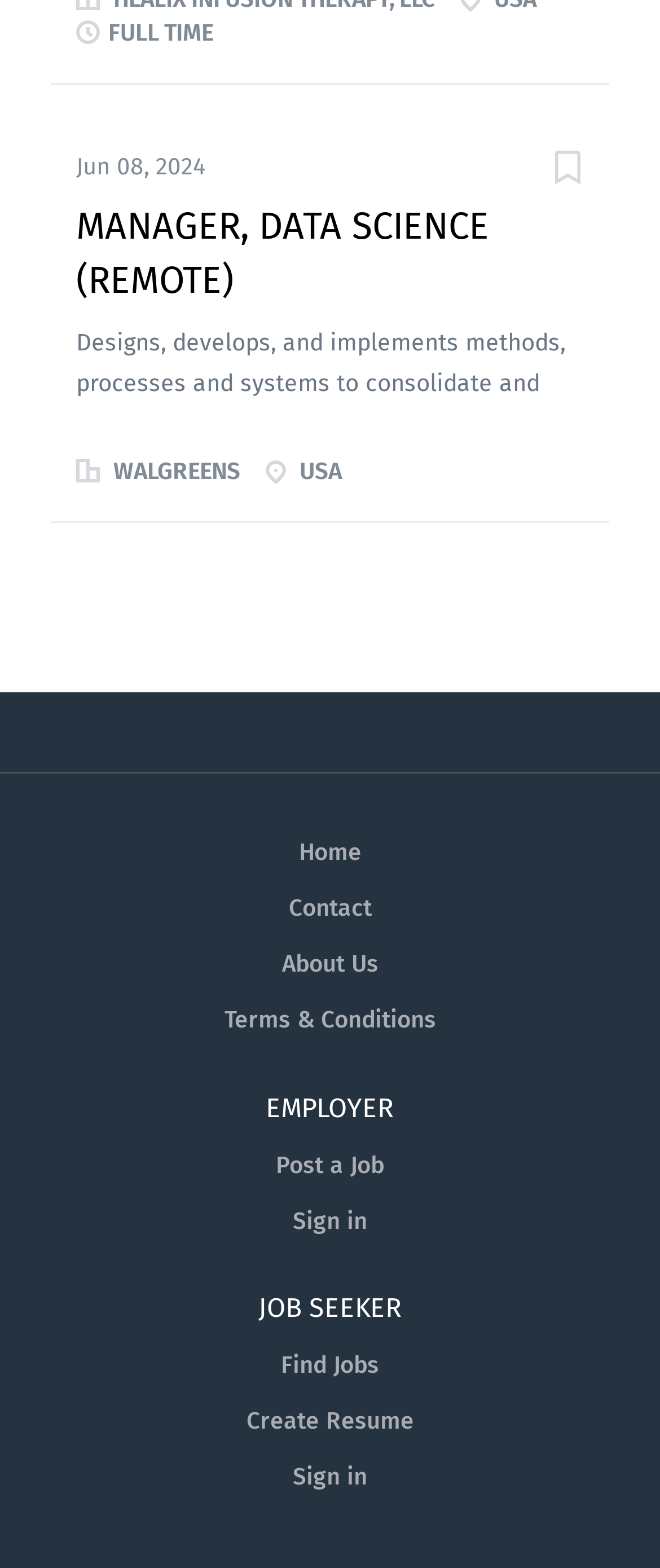Please provide a one-word or short phrase answer to the question:
What is the company name?

WALGREENS